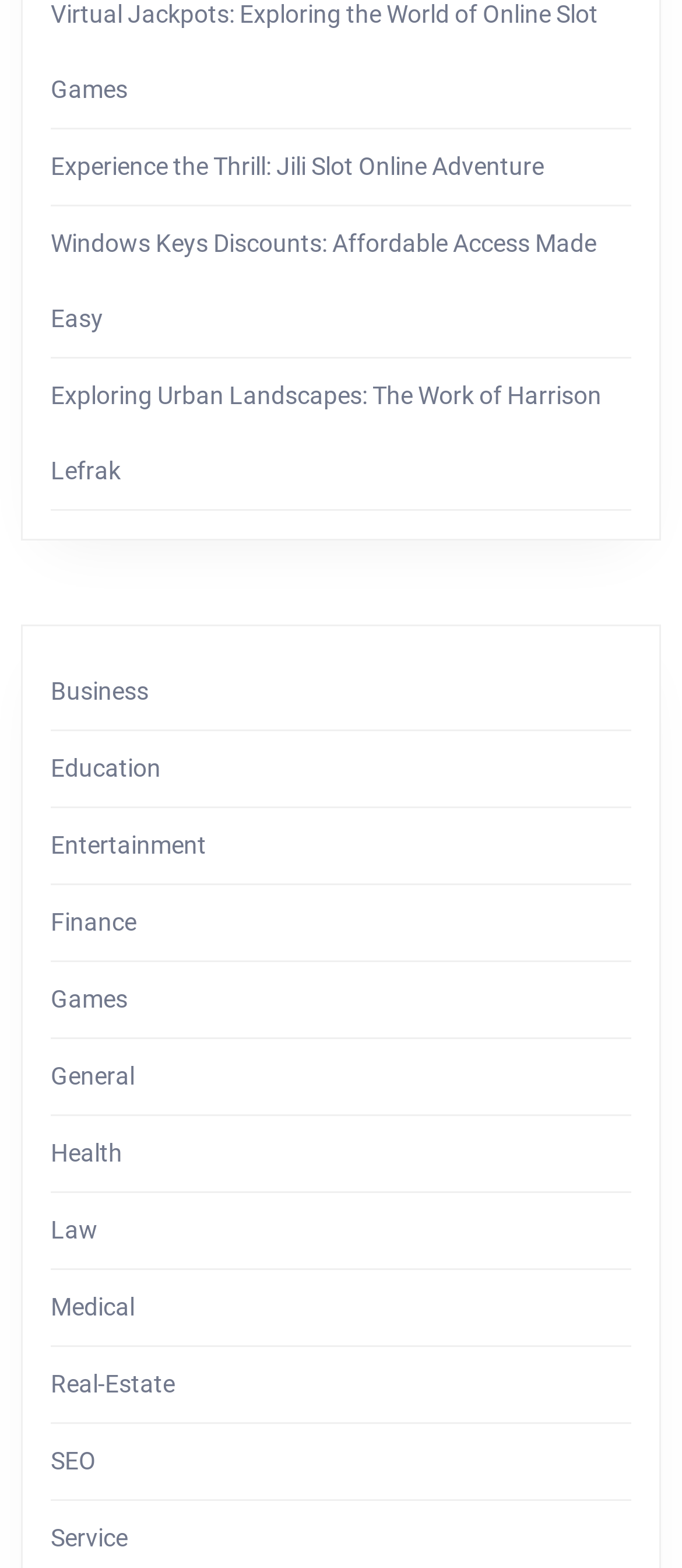Specify the bounding box coordinates of the element's region that should be clicked to achieve the following instruction: "Share on Facebook". The bounding box coordinates consist of four float numbers between 0 and 1, in the format [left, top, right, bottom].

None